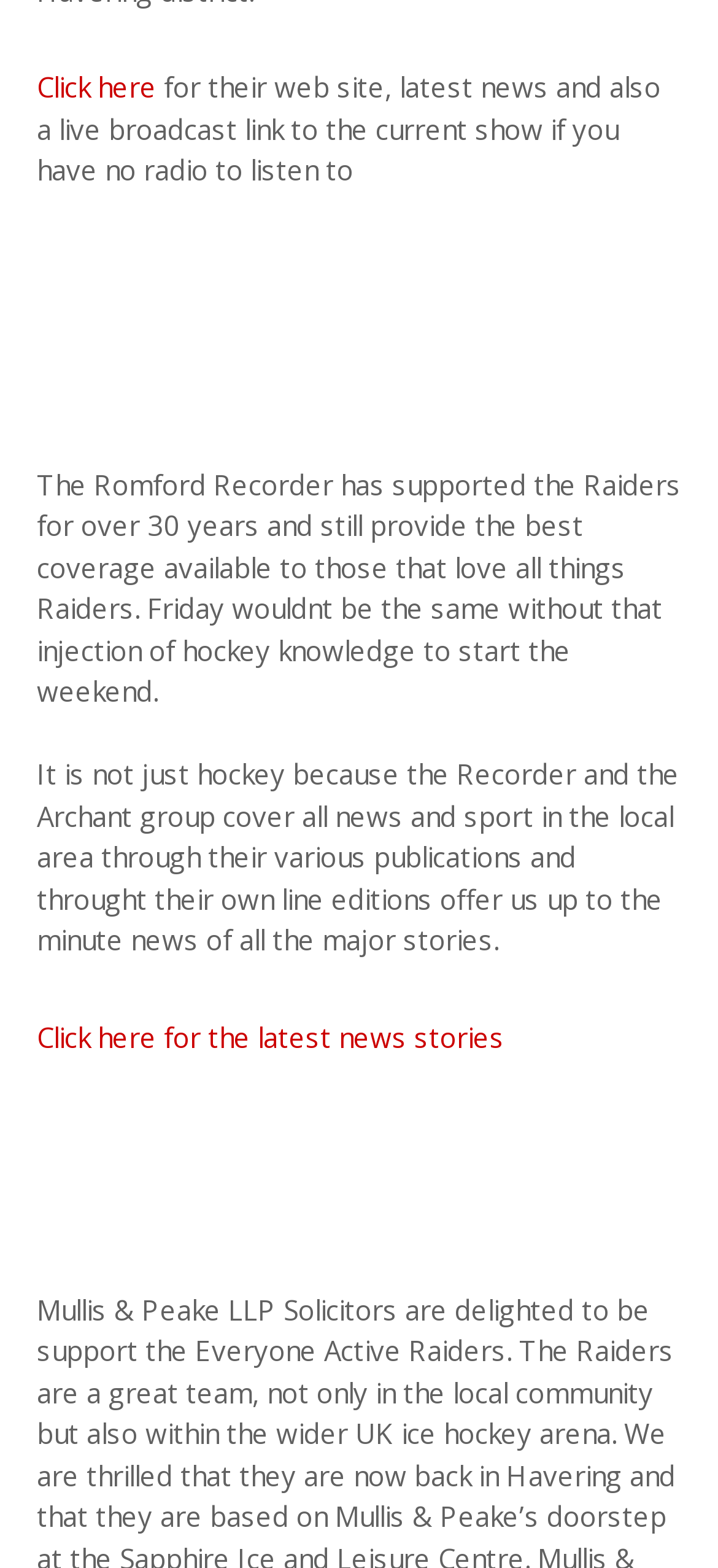What is the purpose of the link 'Click here for the latest news stories'?
Based on the image content, provide your answer in one word or a short phrase.

To access latest news